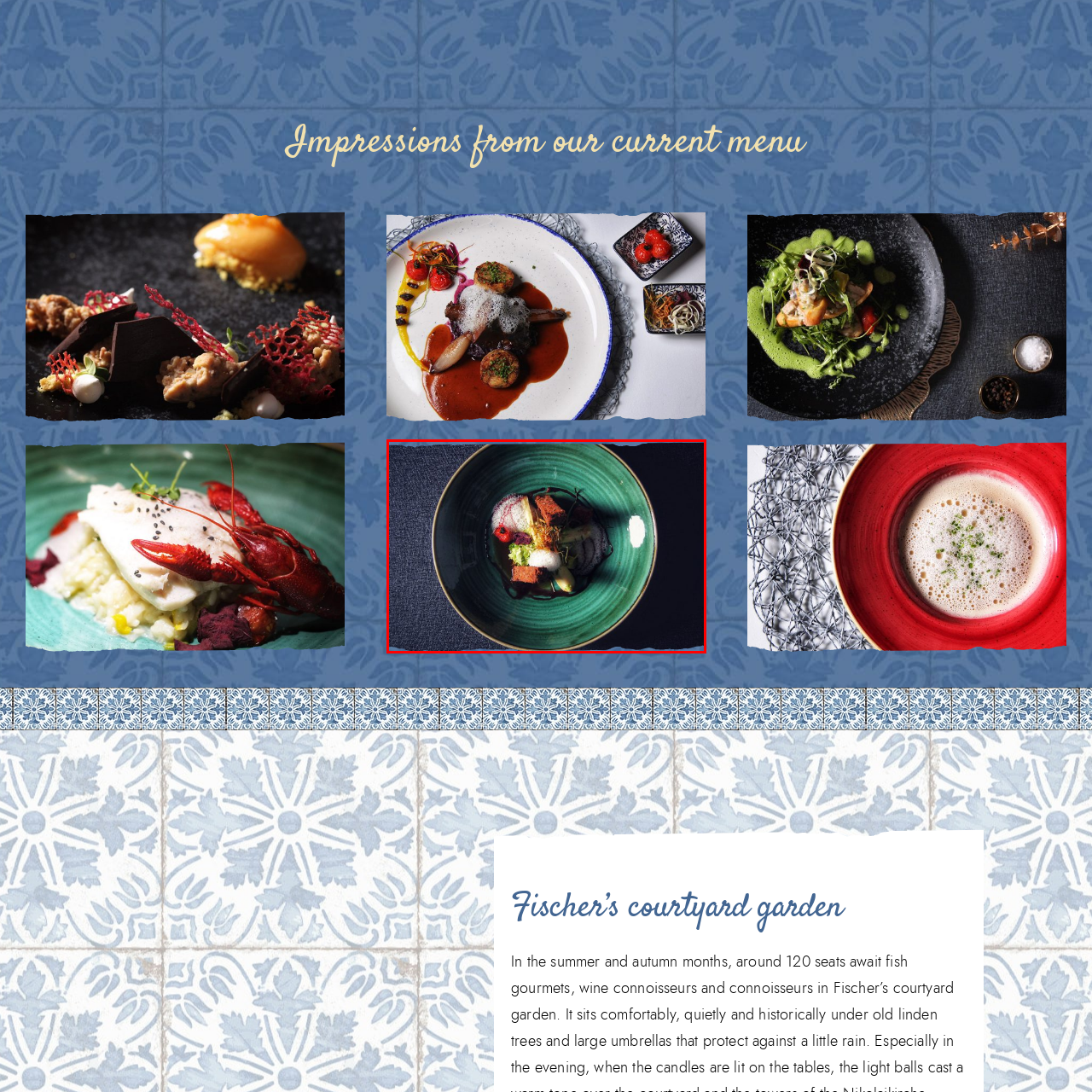Observe the image inside the red bounding box and answer briefly using a single word or phrase: What is the purpose of the garnishes in the dish?

add depth to the composition